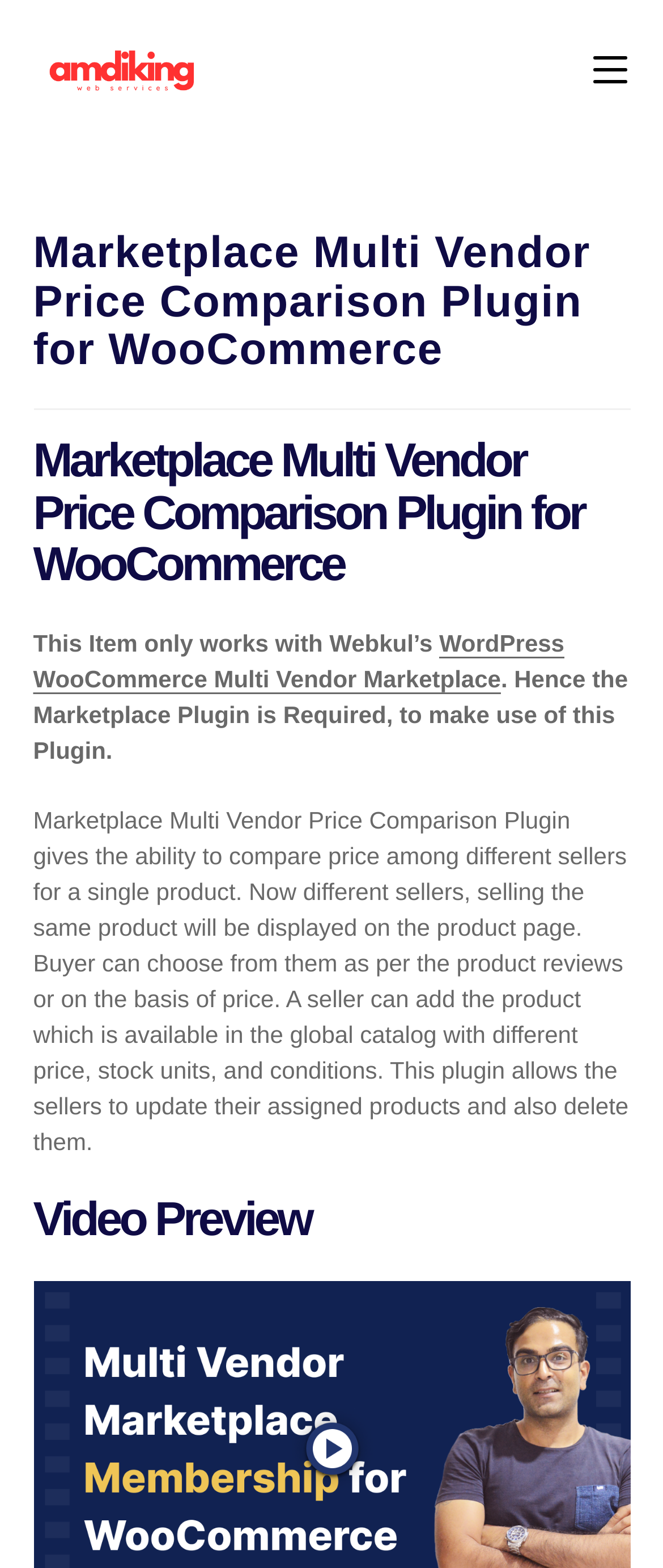What is displayed on the product page?
Answer with a single word or short phrase according to what you see in the image.

Different sellers